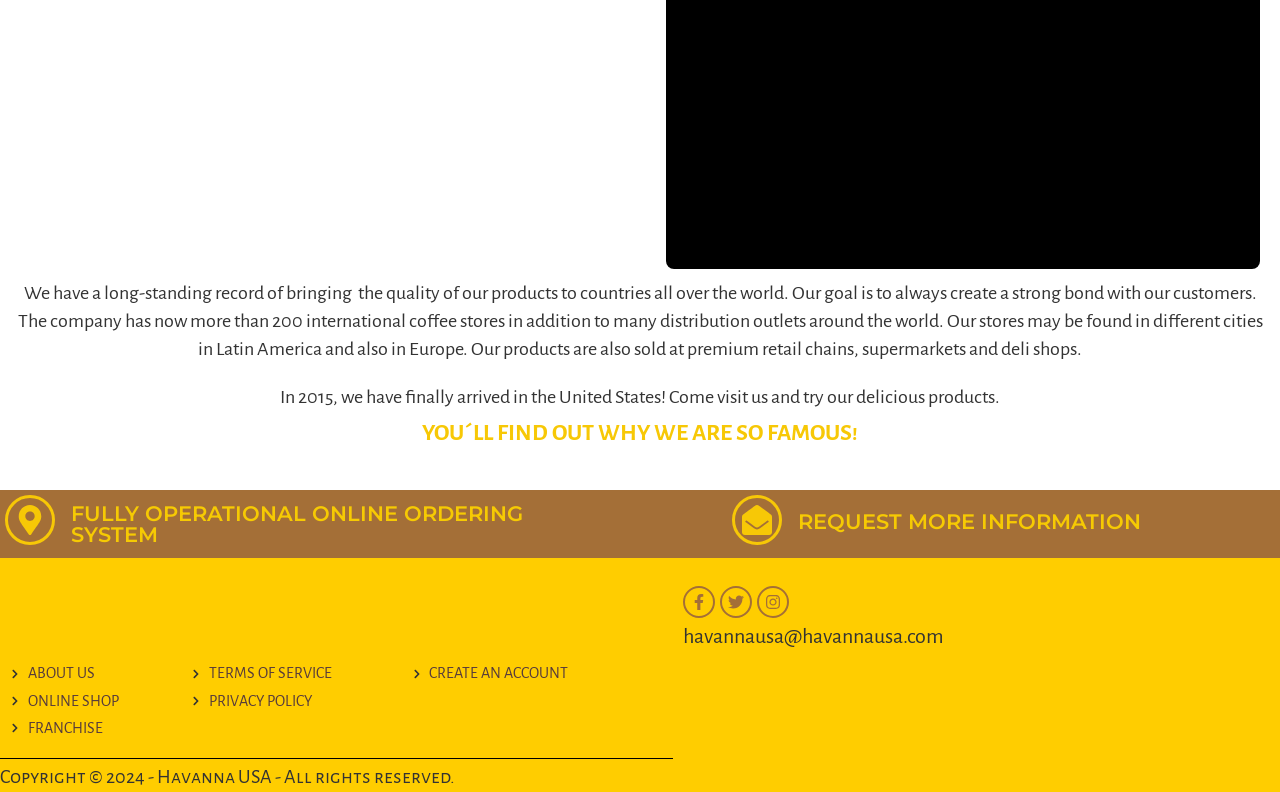Please answer the following question using a single word or phrase: 
What is the company's goal?

Create a strong bond with customers